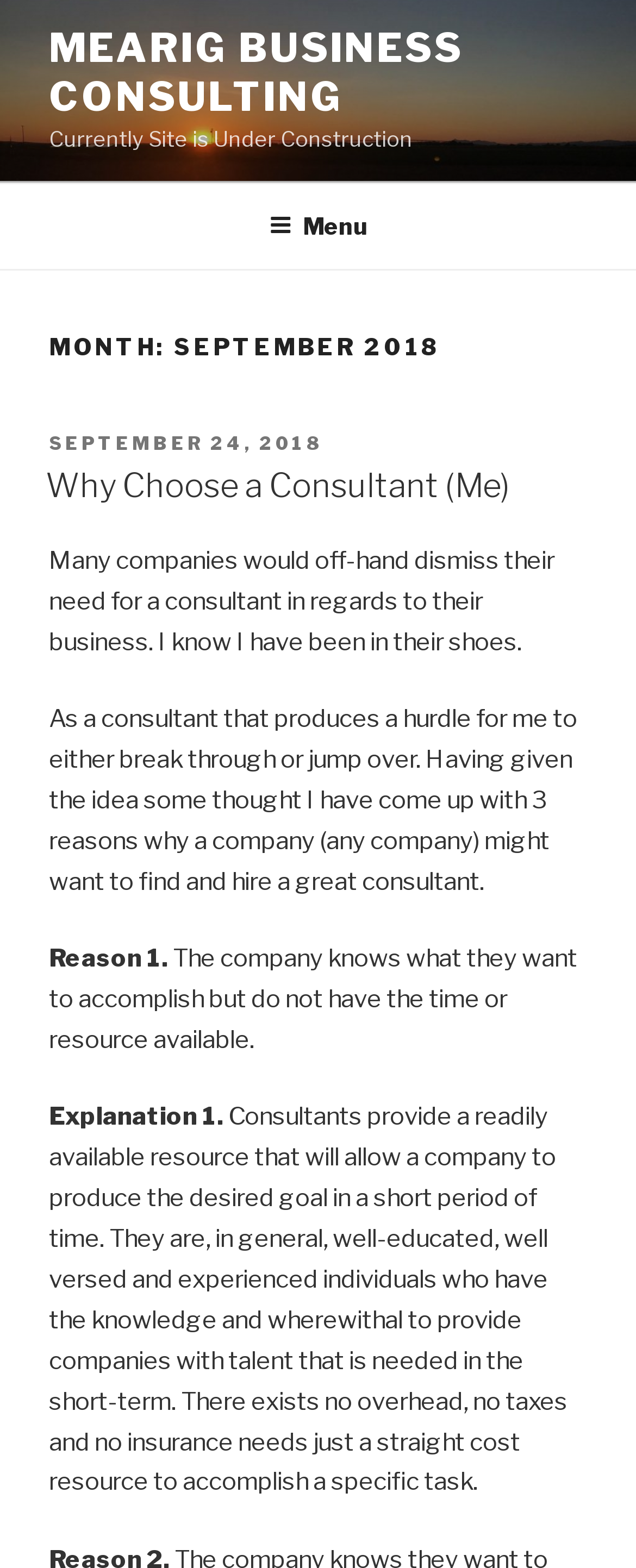Identify the bounding box for the UI element specified in this description: "Para Home Care e Hospitalares". The coordinates must be four float numbers between 0 and 1, formatted as [left, top, right, bottom].

None